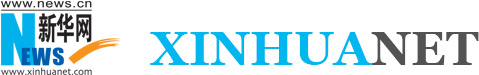Using the information in the image, give a comprehensive answer to the question: 
What does the orange swoosh symbolize?

According to the caption, the dynamic orange swoosh accompanying the word 'NEWS' symbolizes forward movement and vibrant reporting, reflecting the agency's commitment to delivering trustworthy journalism and comprehensive coverage of global events.